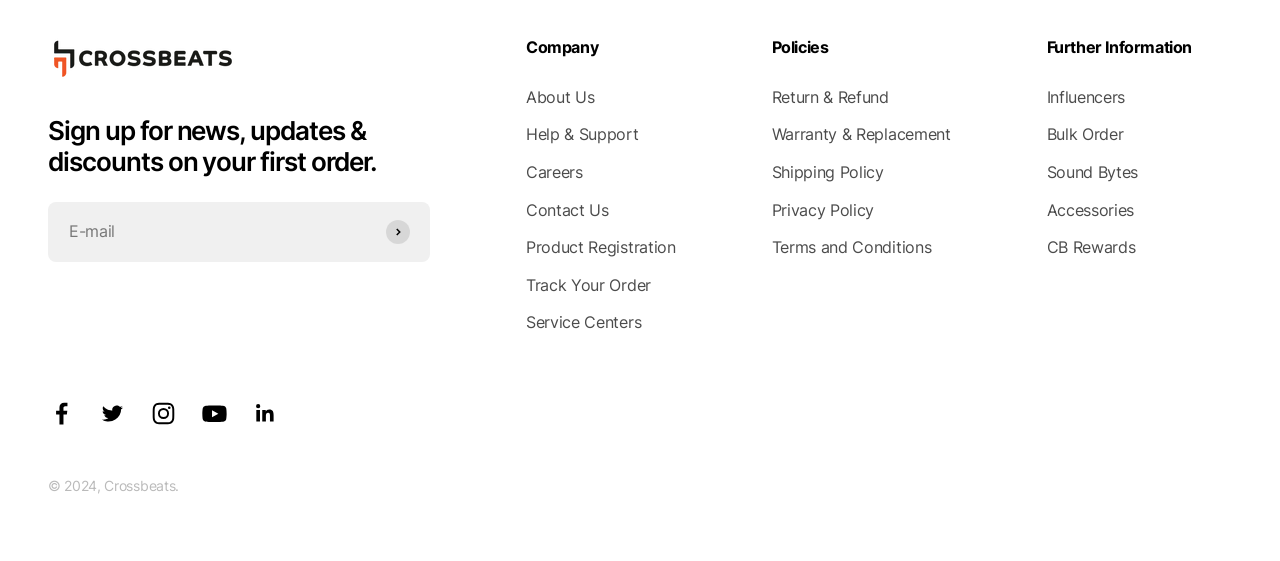Please determine the bounding box coordinates of the element's region to click in order to carry out the following instruction: "Read the privacy policy". The coordinates should be four float numbers between 0 and 1, i.e., [left, top, right, bottom].

[0.603, 0.352, 0.683, 0.398]